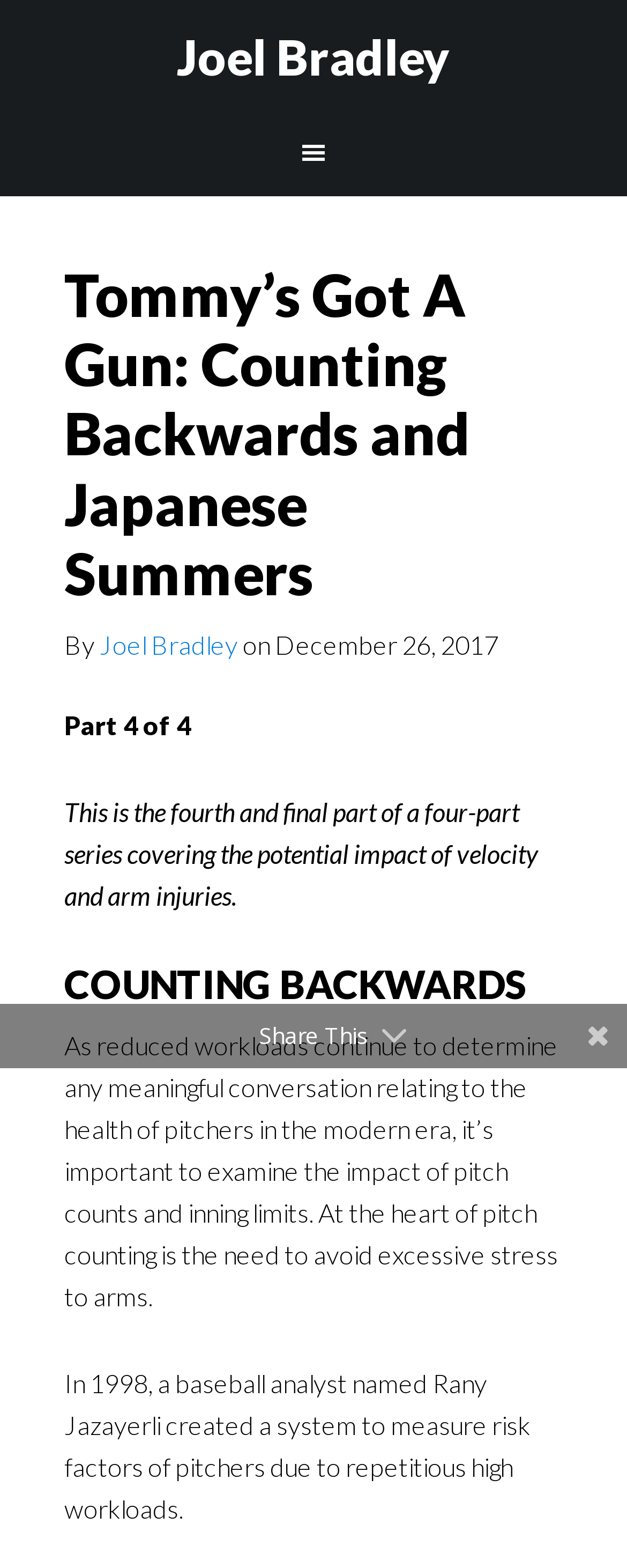What is the date of the article?
Please respond to the question with a detailed and thorough explanation.

The date of the article can be found by looking at the timestamp located below the title. The text 'December 26, 2017' is displayed, indicating that the article was published on this date.